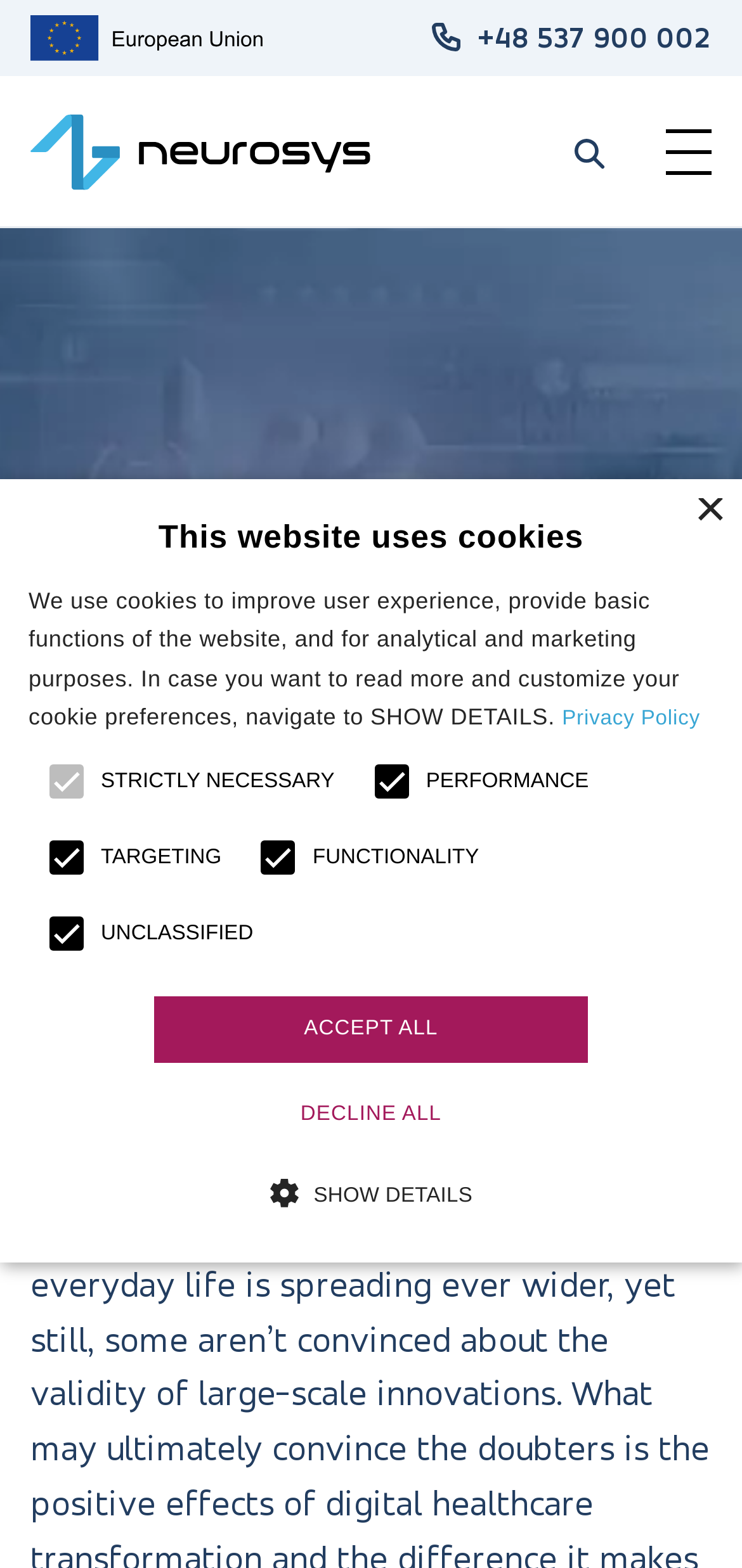What is the phone number on the webpage?
Could you give a comprehensive explanation in response to this question?

I found the phone number by looking at the link element with the text '+48 537 900 002' which is located at the top right of the webpage, with a bounding box of [0.644, 0.01, 0.959, 0.039].